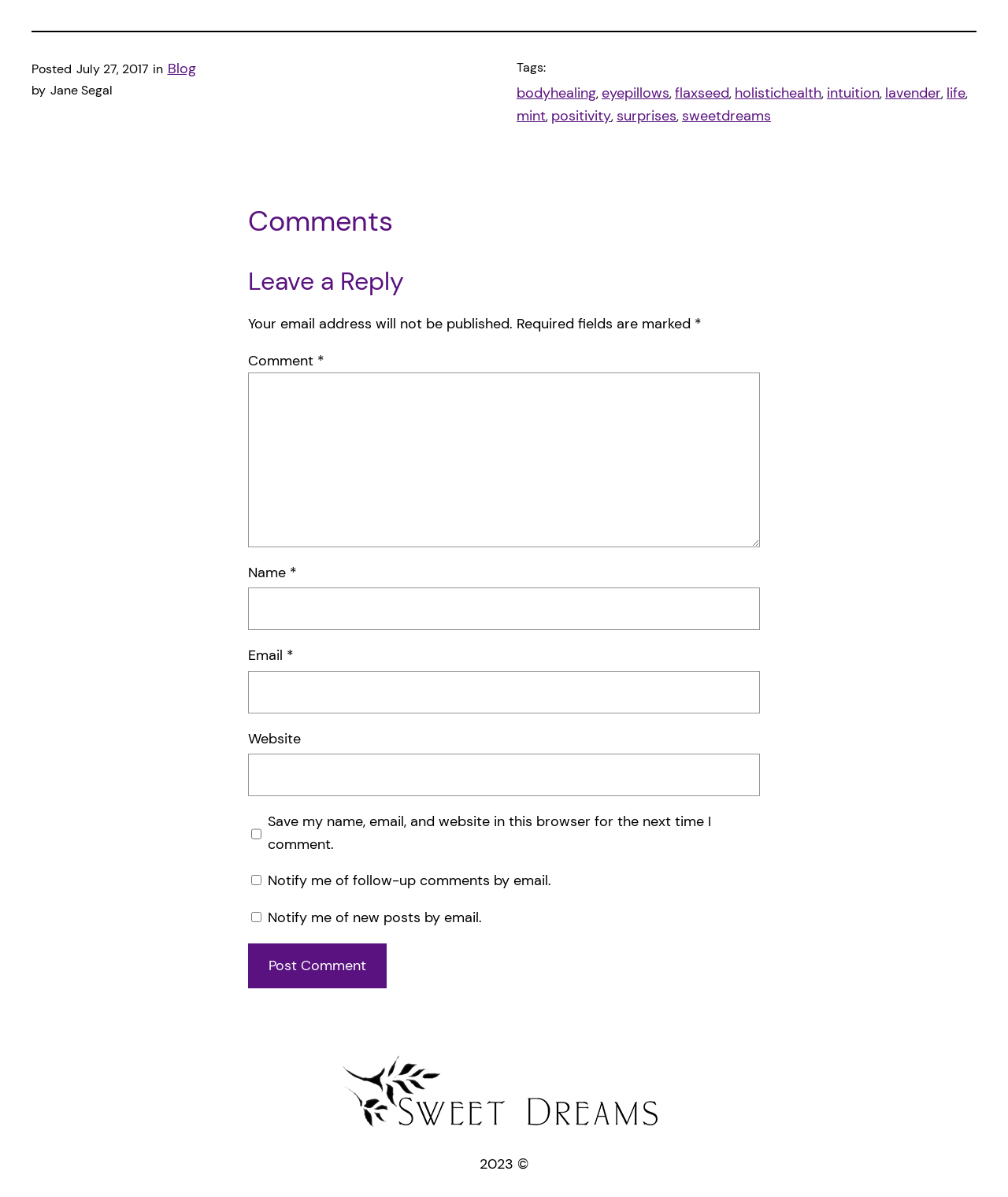What is the author of the article?
From the details in the image, answer the question comprehensively.

I found the author's name 'Jane Segal' in the StaticText element with ID 232, which is a sibling of the StaticText element with ID 109 containing the text 'by'.